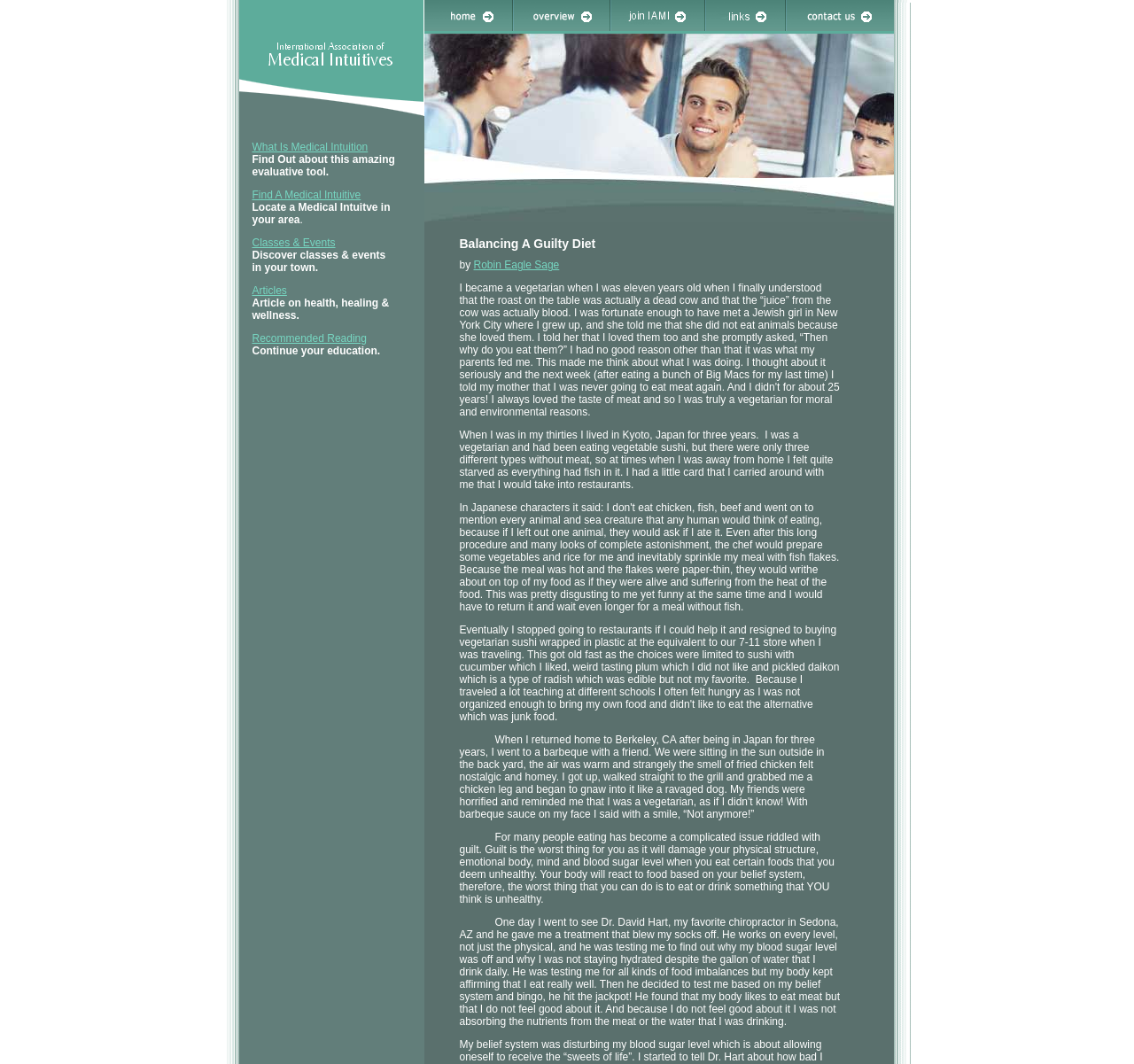Kindly respond to the following question with a single word or a brief phrase: 
What is the purpose of the 'Find A Medical Intuitive' link?

Locate a Medical Intuitive